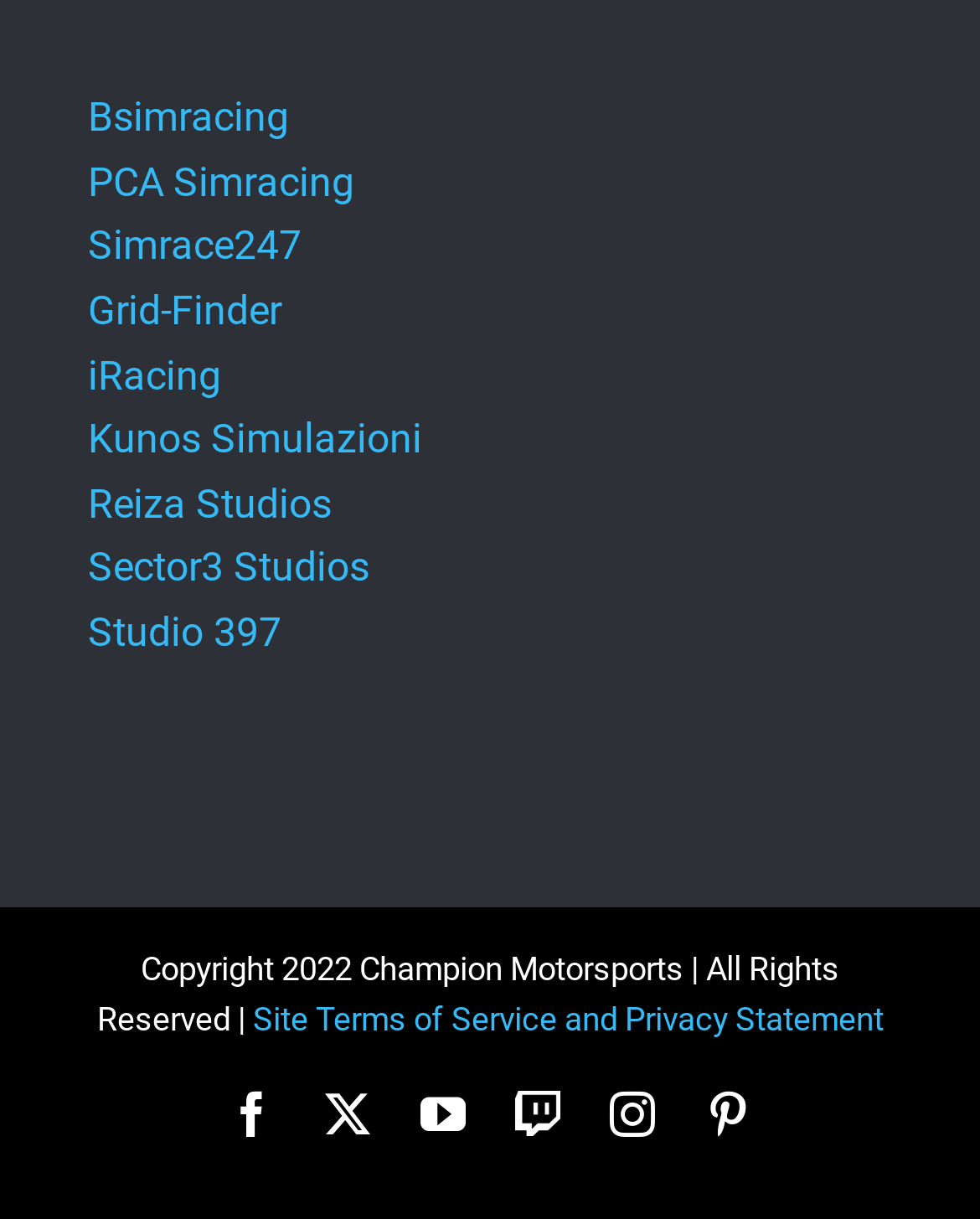Provide a single word or phrase to answer the given question: 
What is the copyright year mentioned at the bottom of the page?

2022